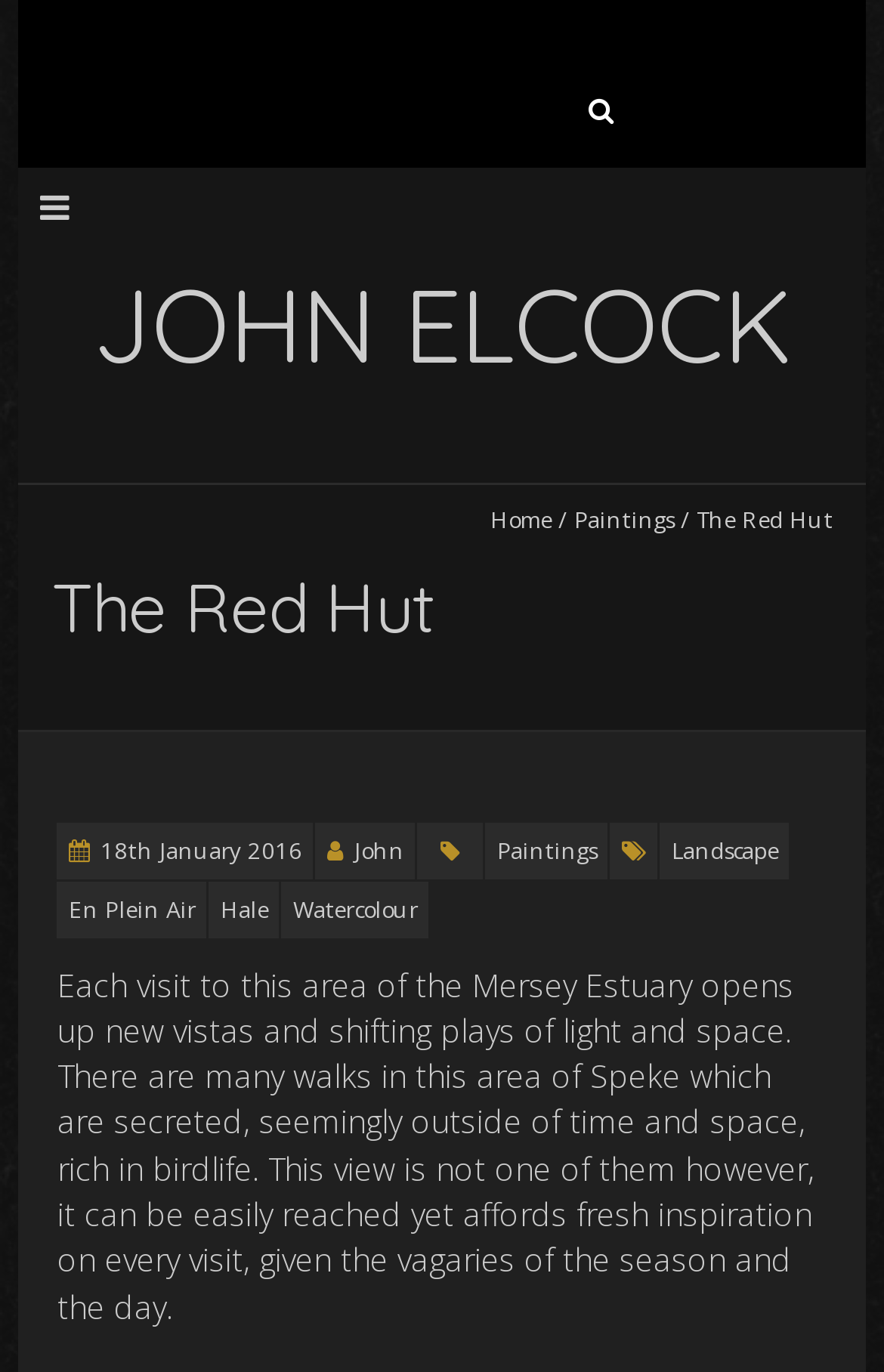Find and indicate the bounding box coordinates of the region you should select to follow the given instruction: "View paintings".

[0.649, 0.366, 0.762, 0.389]